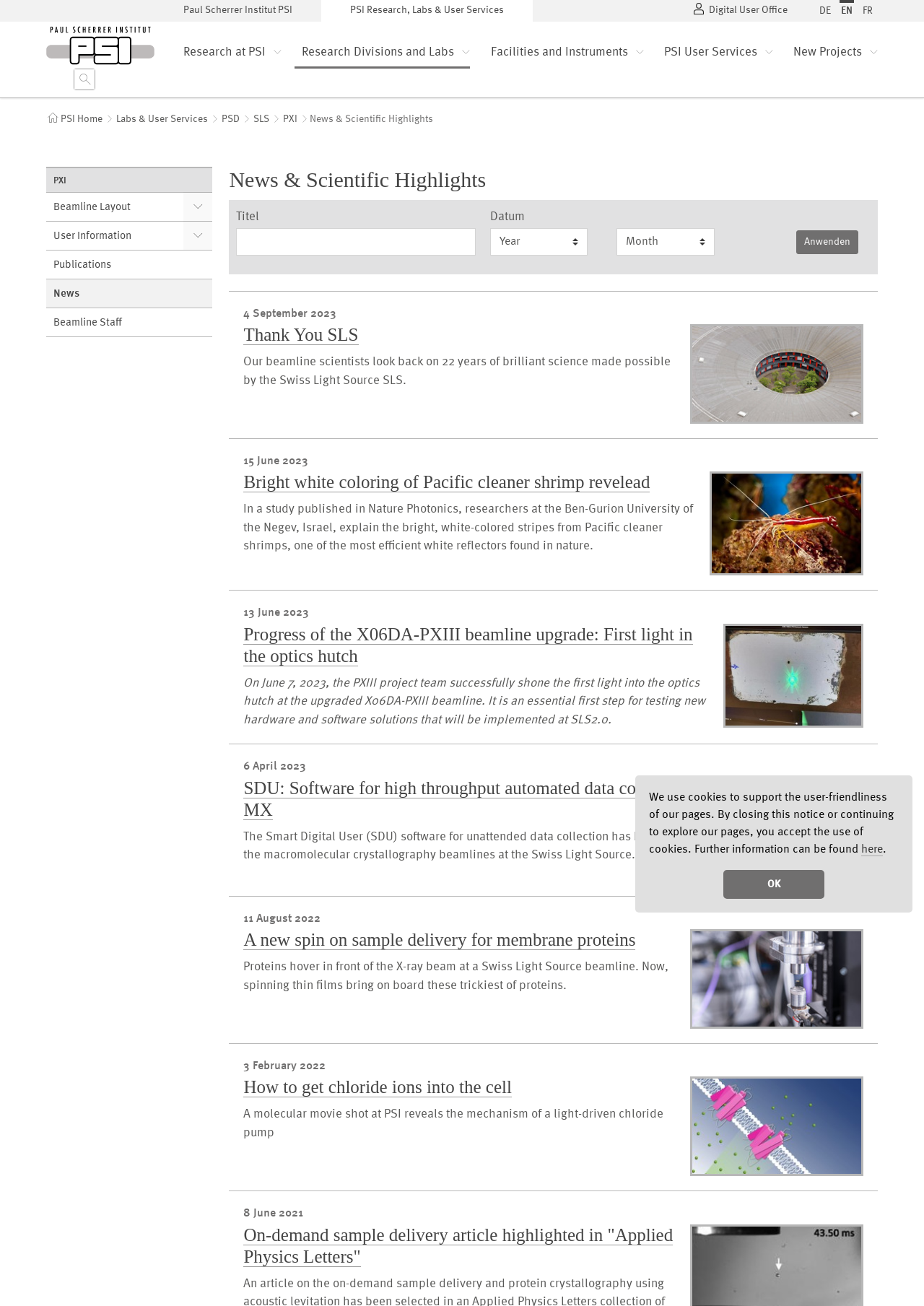Please find the bounding box coordinates of the element's region to be clicked to carry out this instruction: "Apply filter".

[0.862, 0.176, 0.929, 0.194]